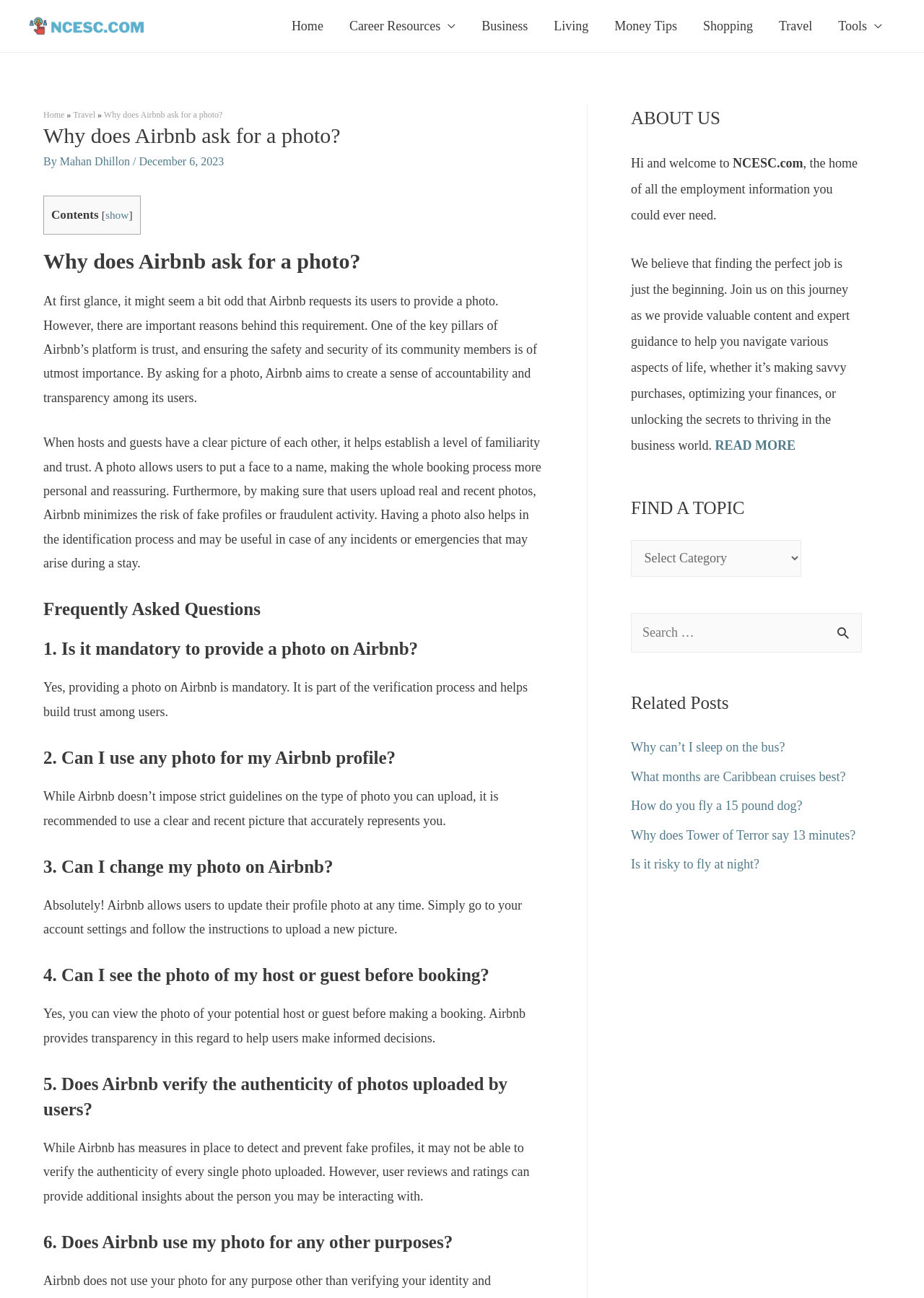Identify the bounding box coordinates for the UI element that matches this description: "parent_node: Search for: value="Search"".

[0.898, 0.472, 0.933, 0.497]